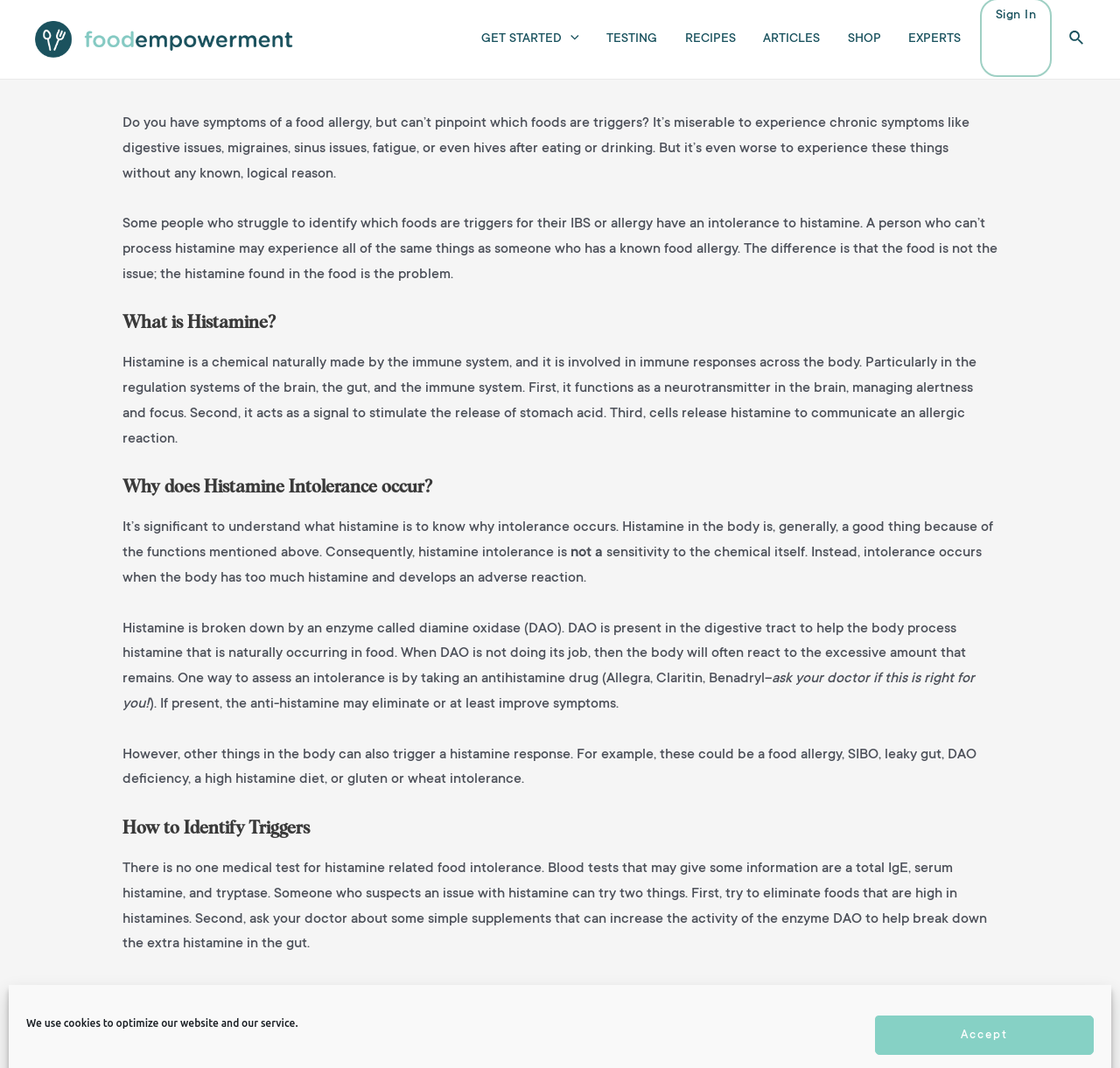Locate the bounding box coordinates of the element that should be clicked to fulfill the instruction: "Click the SHOP link".

[0.749, 0.0, 0.803, 0.074]